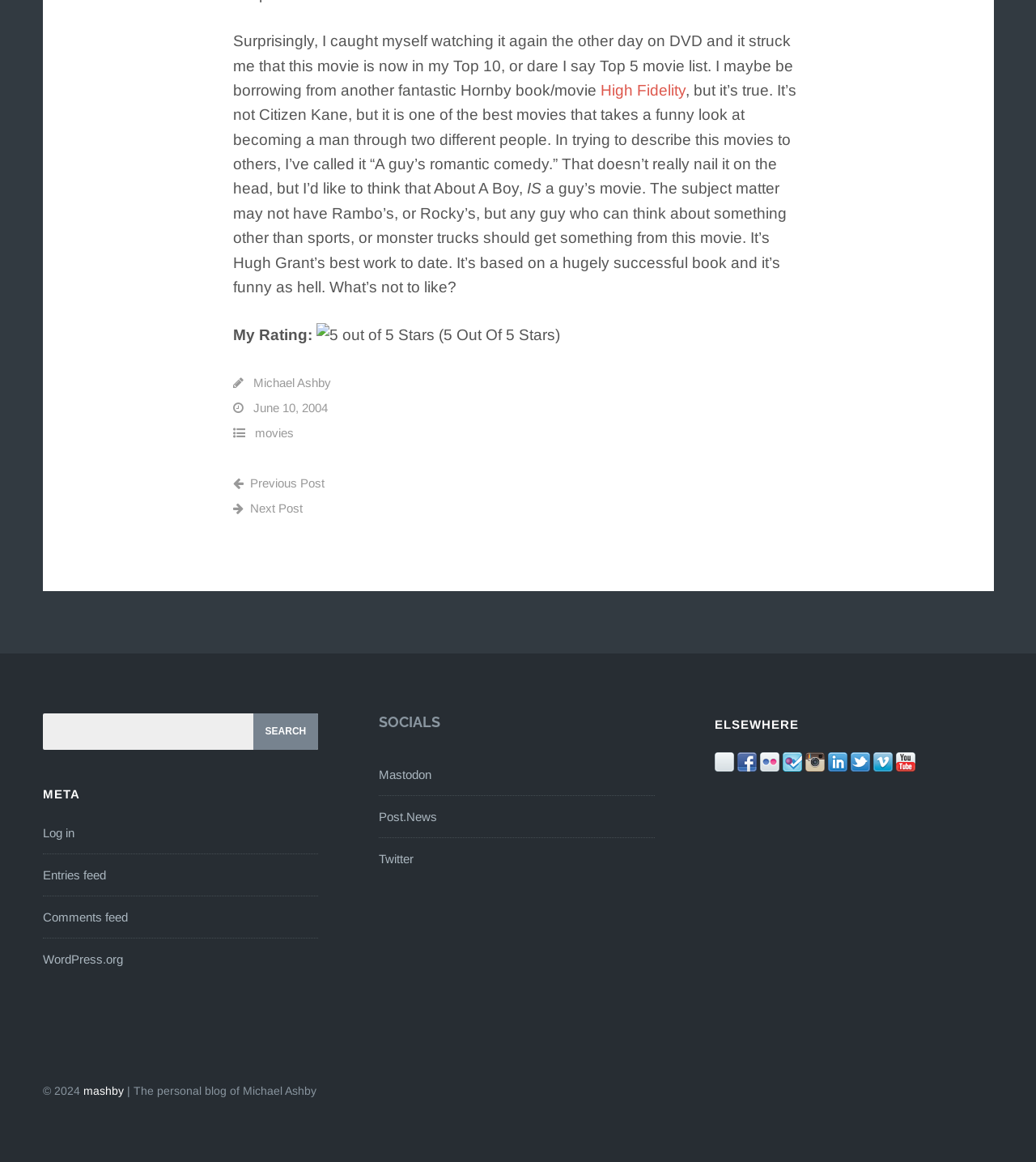Could you locate the bounding box coordinates for the section that should be clicked to accomplish this task: "Log in to the website".

[0.041, 0.711, 0.071, 0.722]